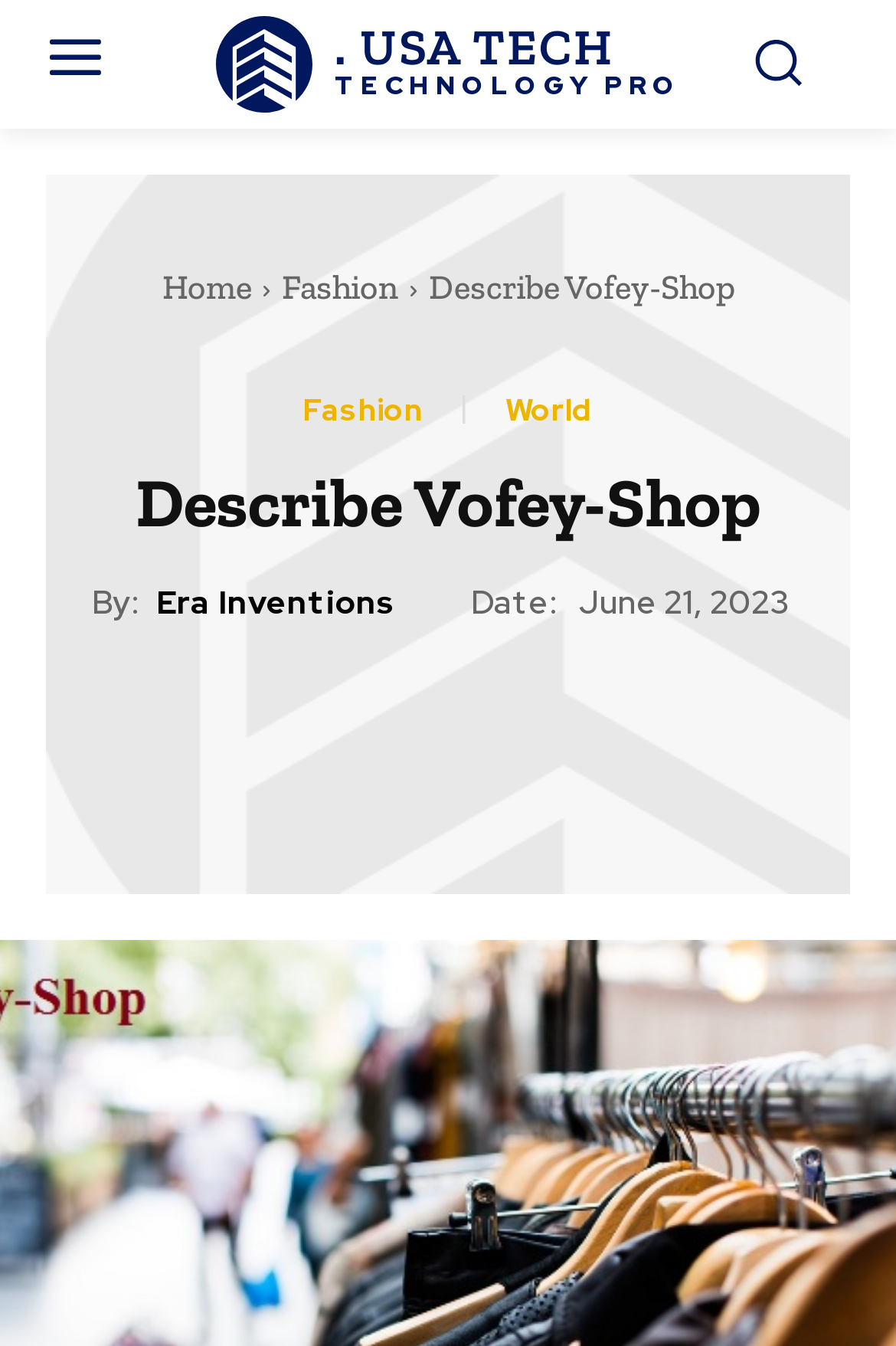What is the second category on the top navigation bar?
Look at the image and respond with a single word or a short phrase.

Fashion